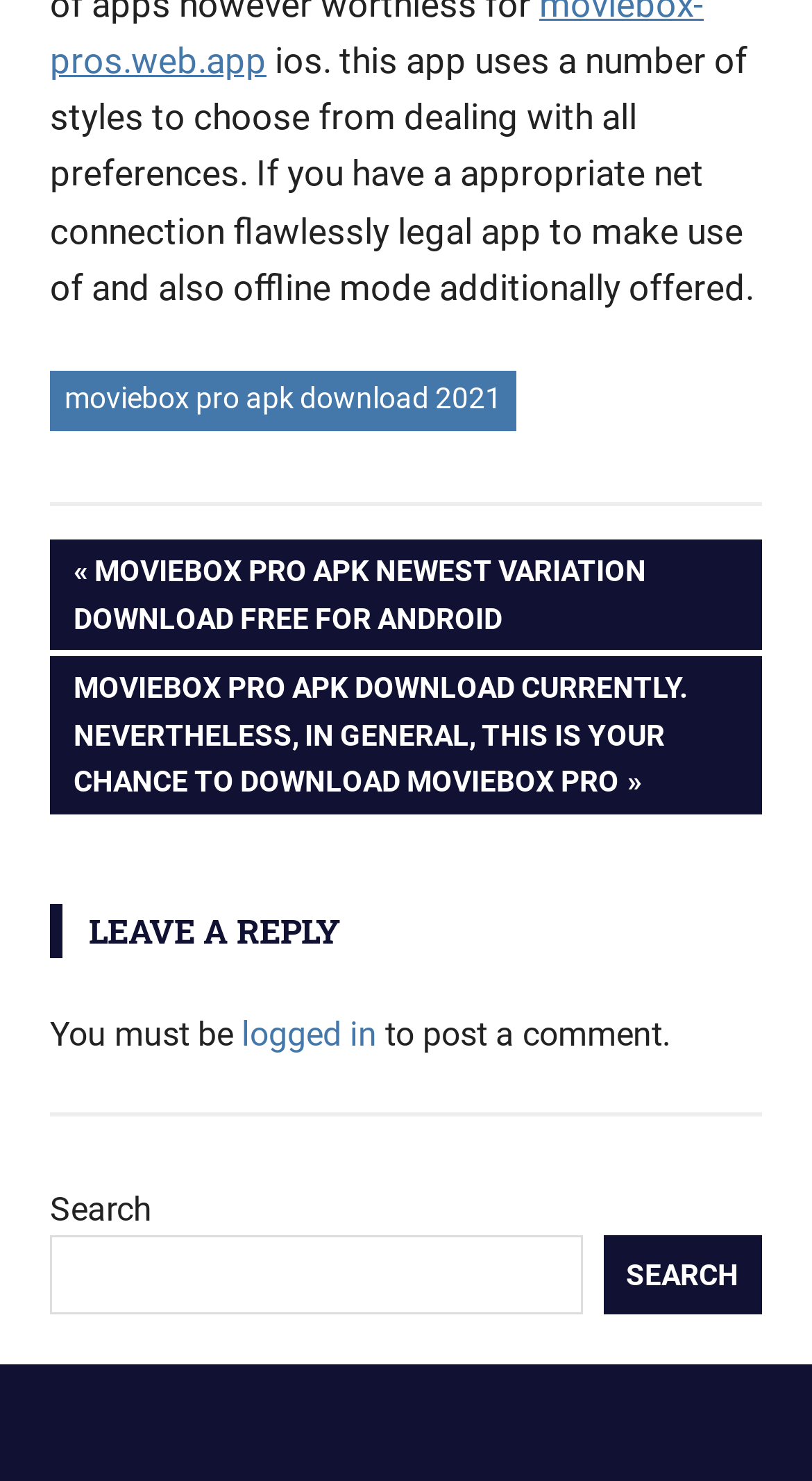What is the purpose of this app?
Look at the image and provide a short answer using one word or a phrase.

To choose styles and download MovieBox Pro APK